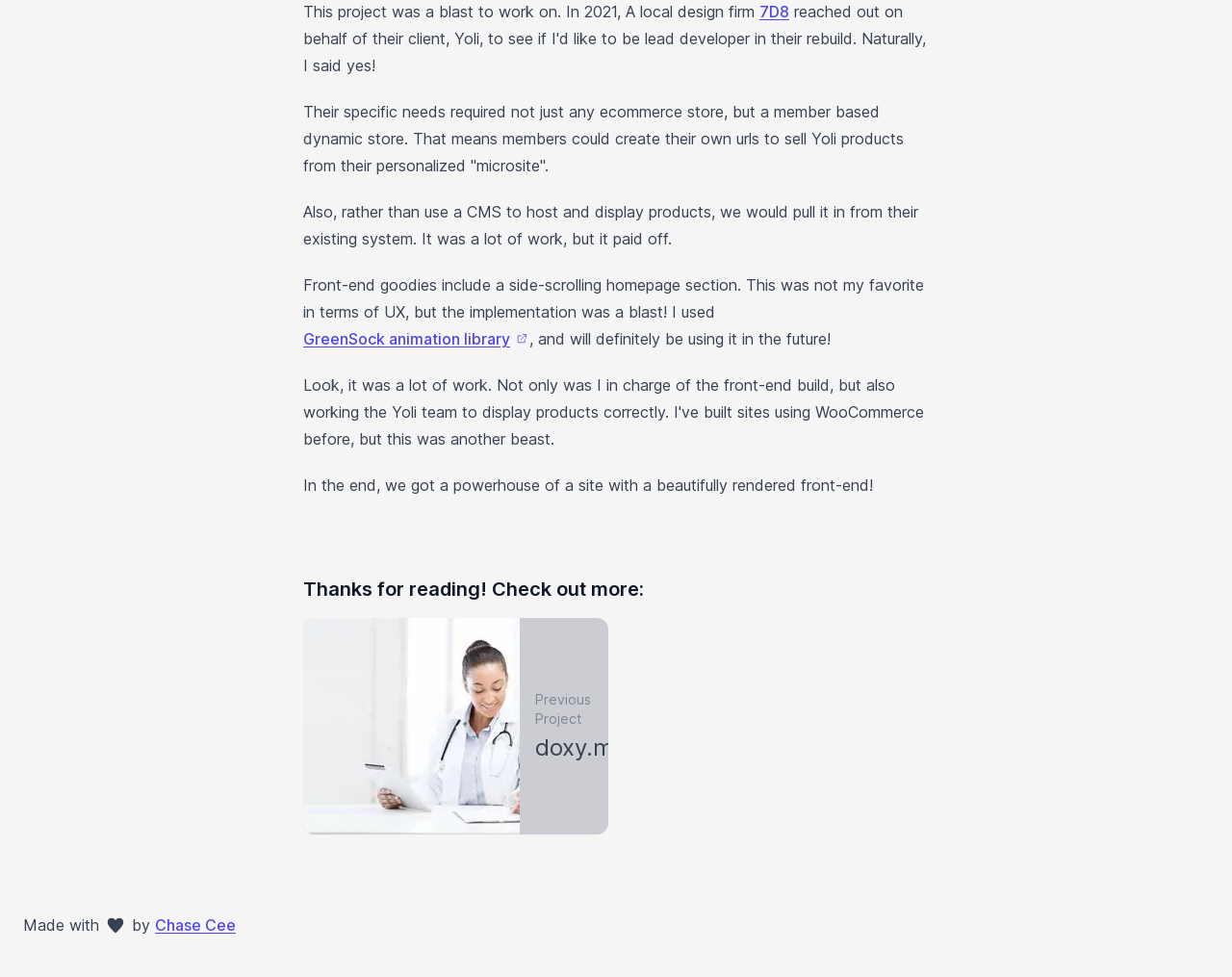Identify the bounding box for the UI element that is described as follows: "Chase Cee".

[0.126, 0.933, 0.191, 0.961]